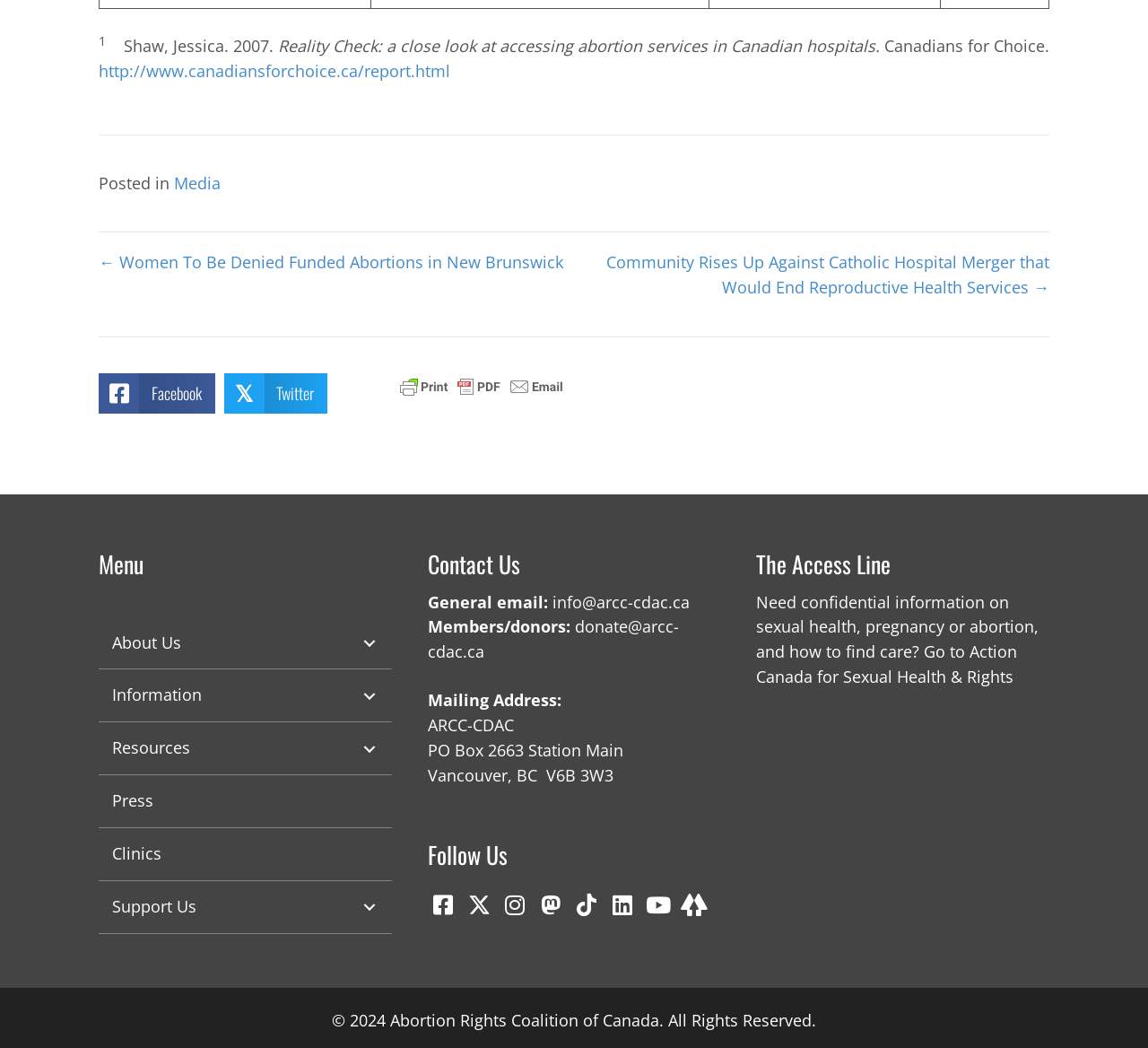Given the following UI element description: "parent_node: Information aria-label="Information: submenu"", find the bounding box coordinates in the webpage screenshot.

[0.311, 0.652, 0.333, 0.677]